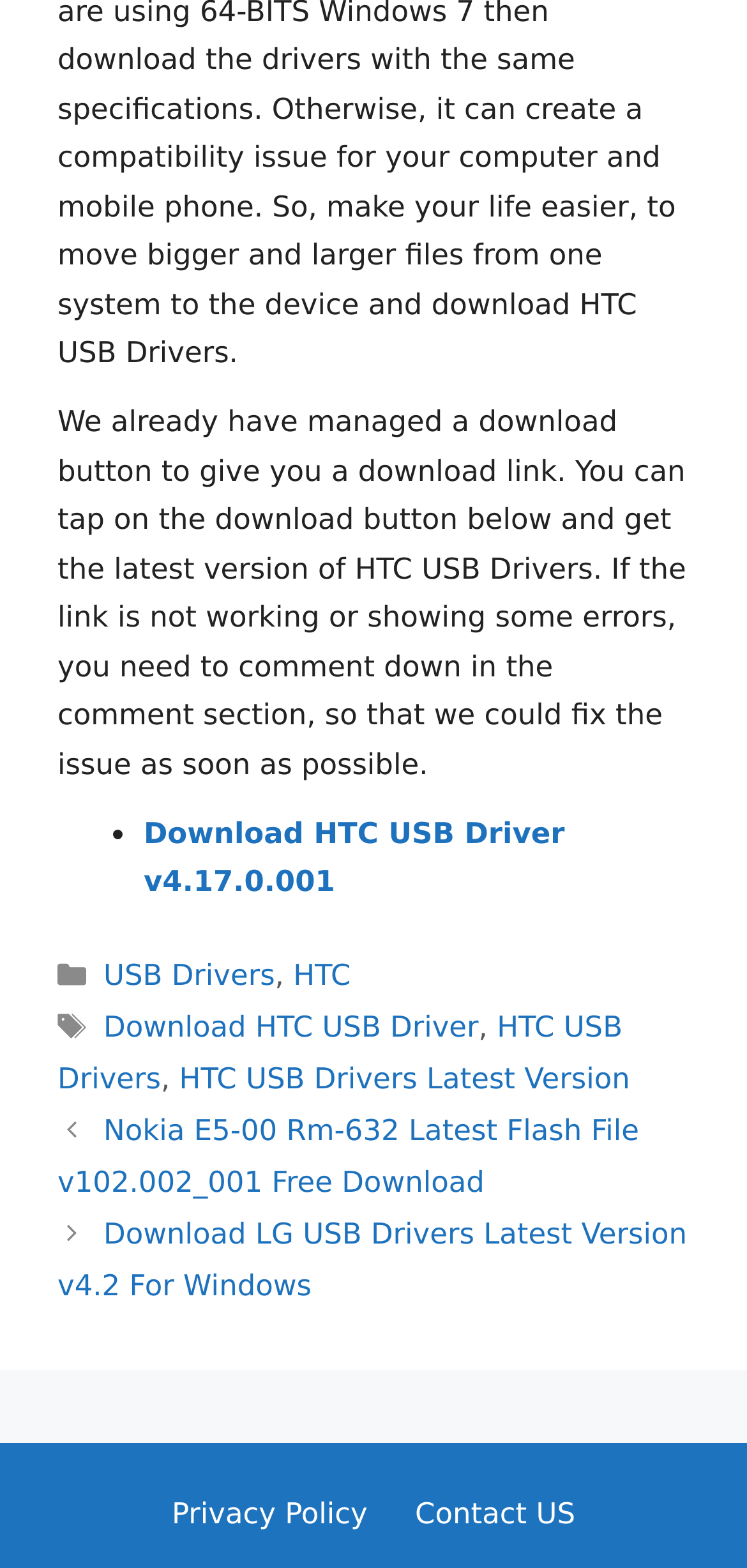Using the information shown in the image, answer the question with as much detail as possible: What is the purpose of the download button?

The purpose of the download button is to allow users to download the latest version of HTC USB Drivers, as indicated by the text 'You can tap on the download button below and get the latest version of HTC USB Drivers'.